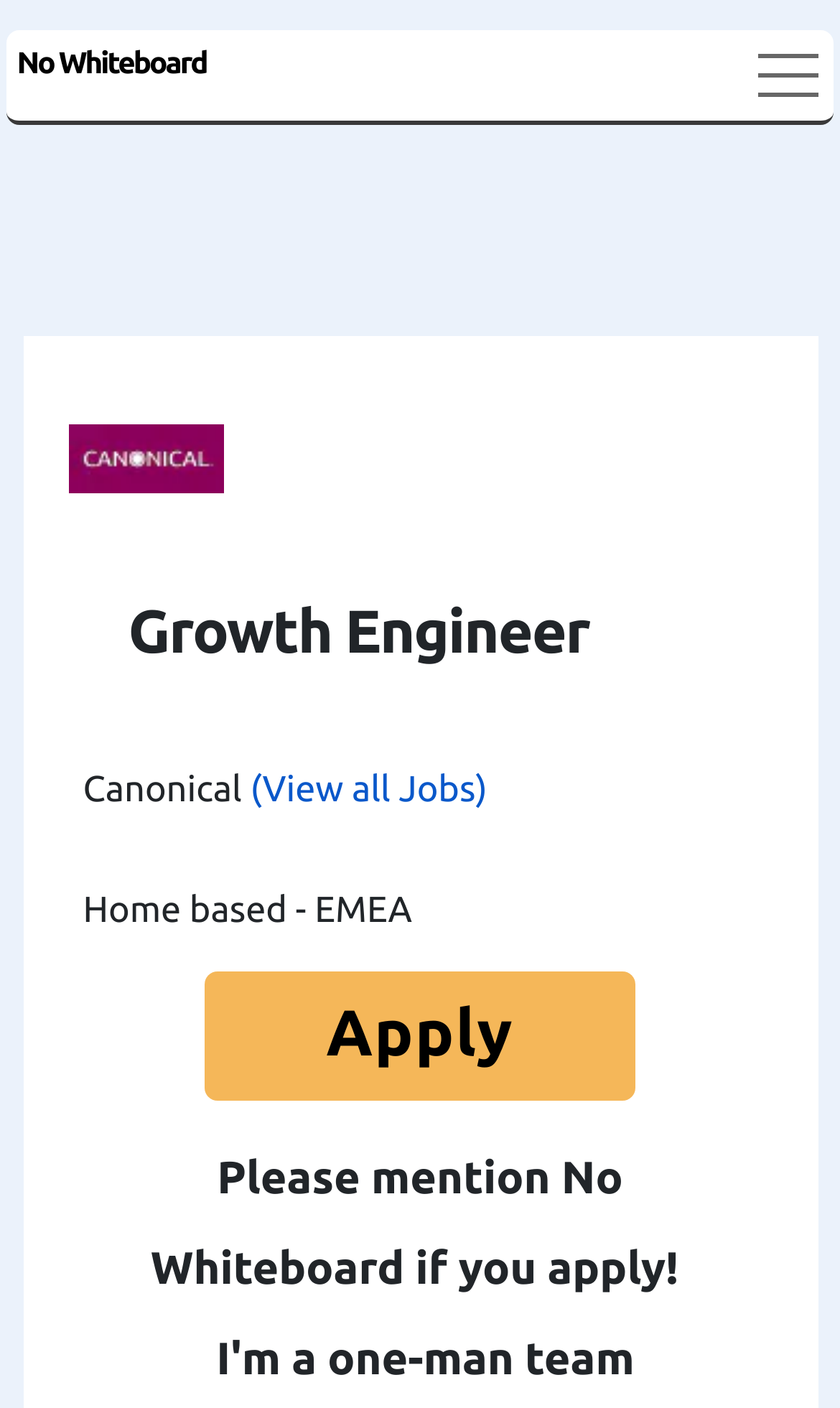What is the job title of the posting?
From the image, provide a succinct answer in one word or a short phrase.

Growth Engineer